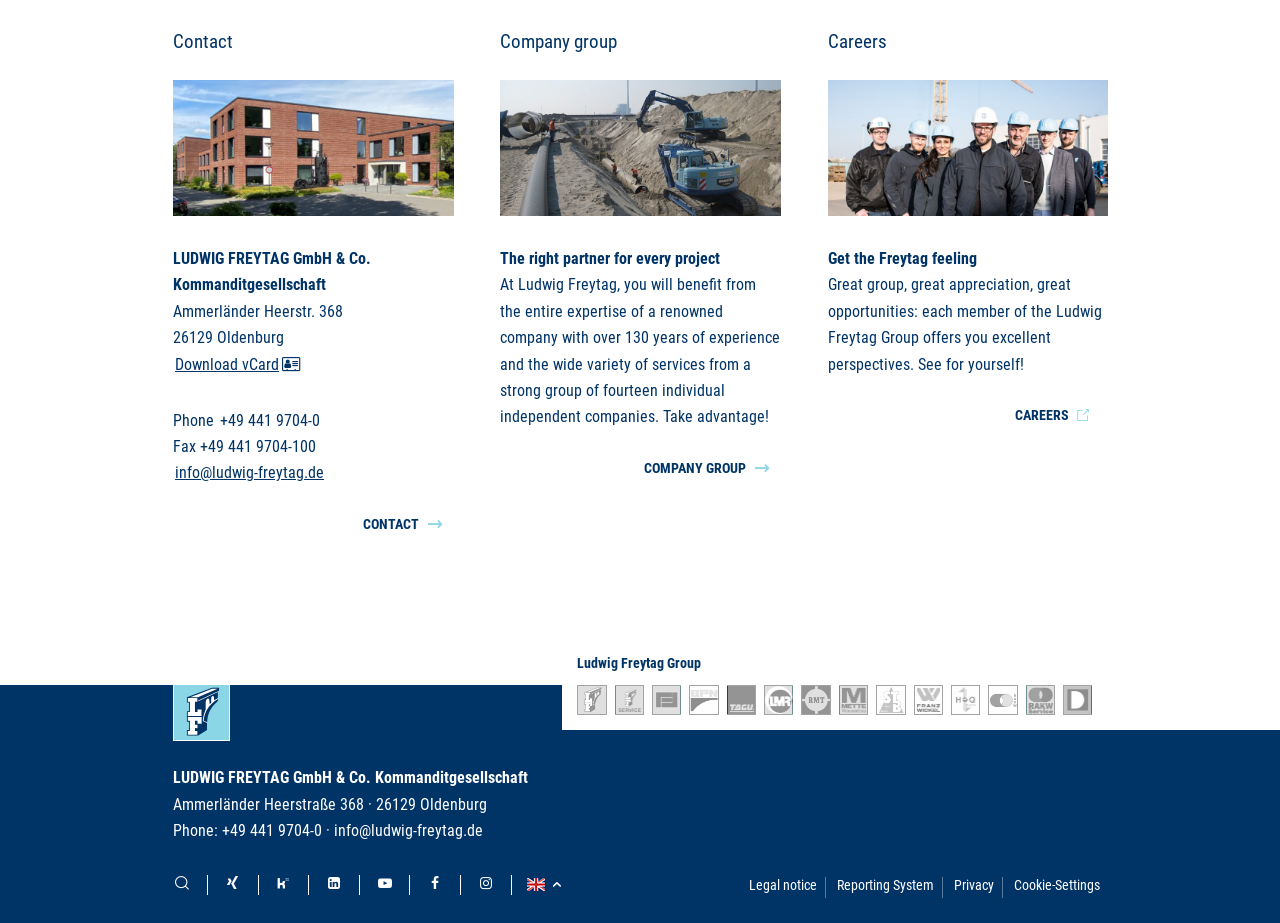Using the element description: "Download vCard", determine the bounding box coordinates for the specified UI element. The coordinates should be four float numbers between 0 and 1, [left, top, right, bottom].

[0.135, 0.381, 0.237, 0.409]